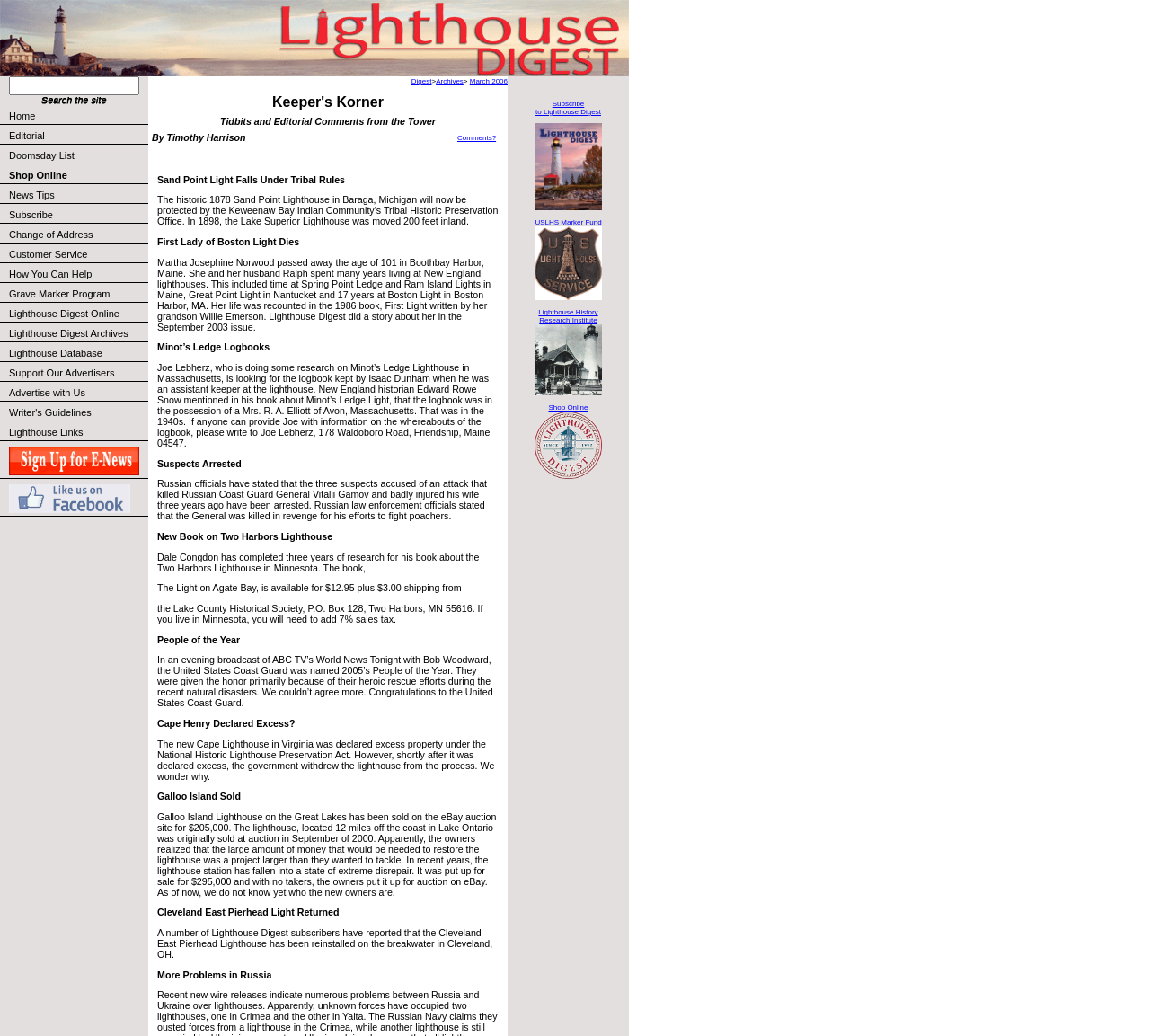Please find the bounding box for the UI element described by: "alt="Search" name="search.cfm"".

[0.025, 0.092, 0.104, 0.102]